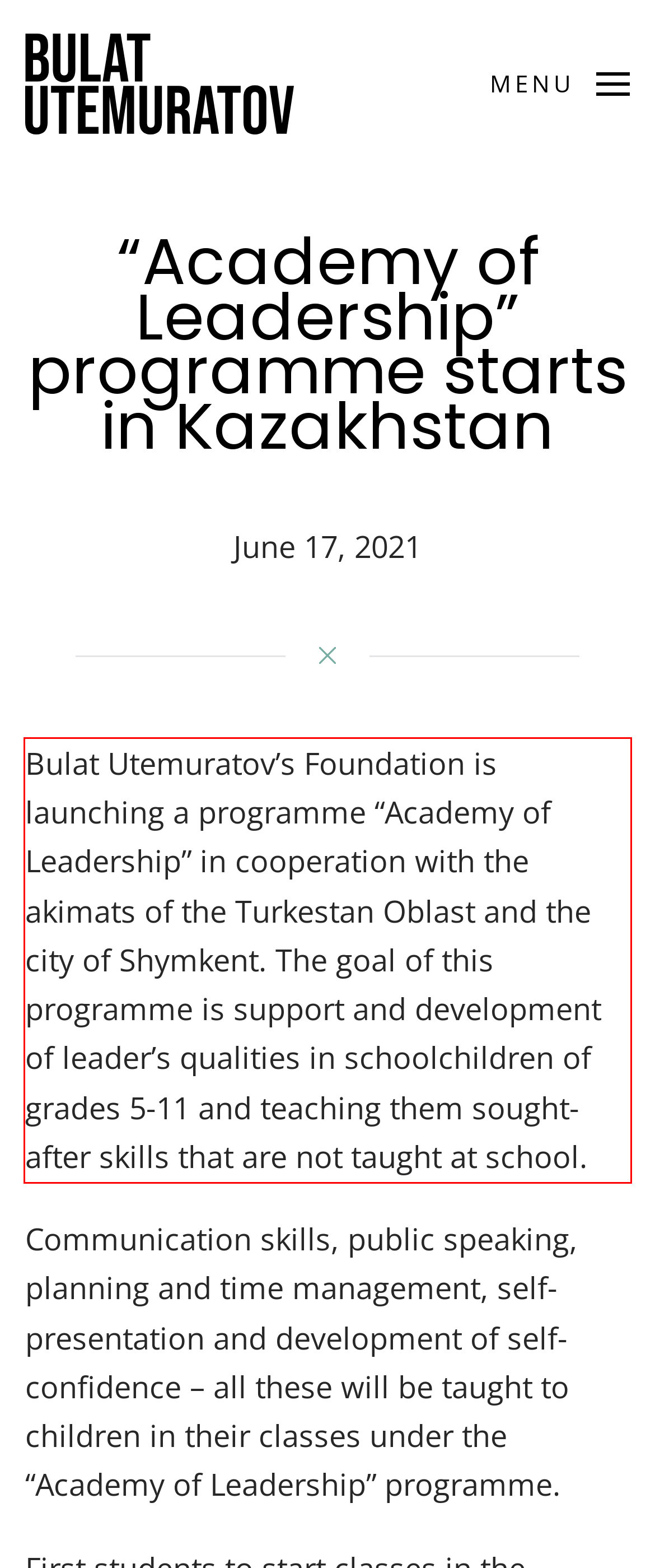Please analyze the screenshot of a webpage and extract the text content within the red bounding box using OCR.

Bulat Utemuratov’s Foundation is launching a programme “Academy of Leadership” in cooperation with the akimats of the Turkestan Oblast and the city of Shymkent. The goal of this programme is support and development of leader’s qualities in schoolchildren of grades 5-11 and teaching them sought-after skills that are not taught at school.